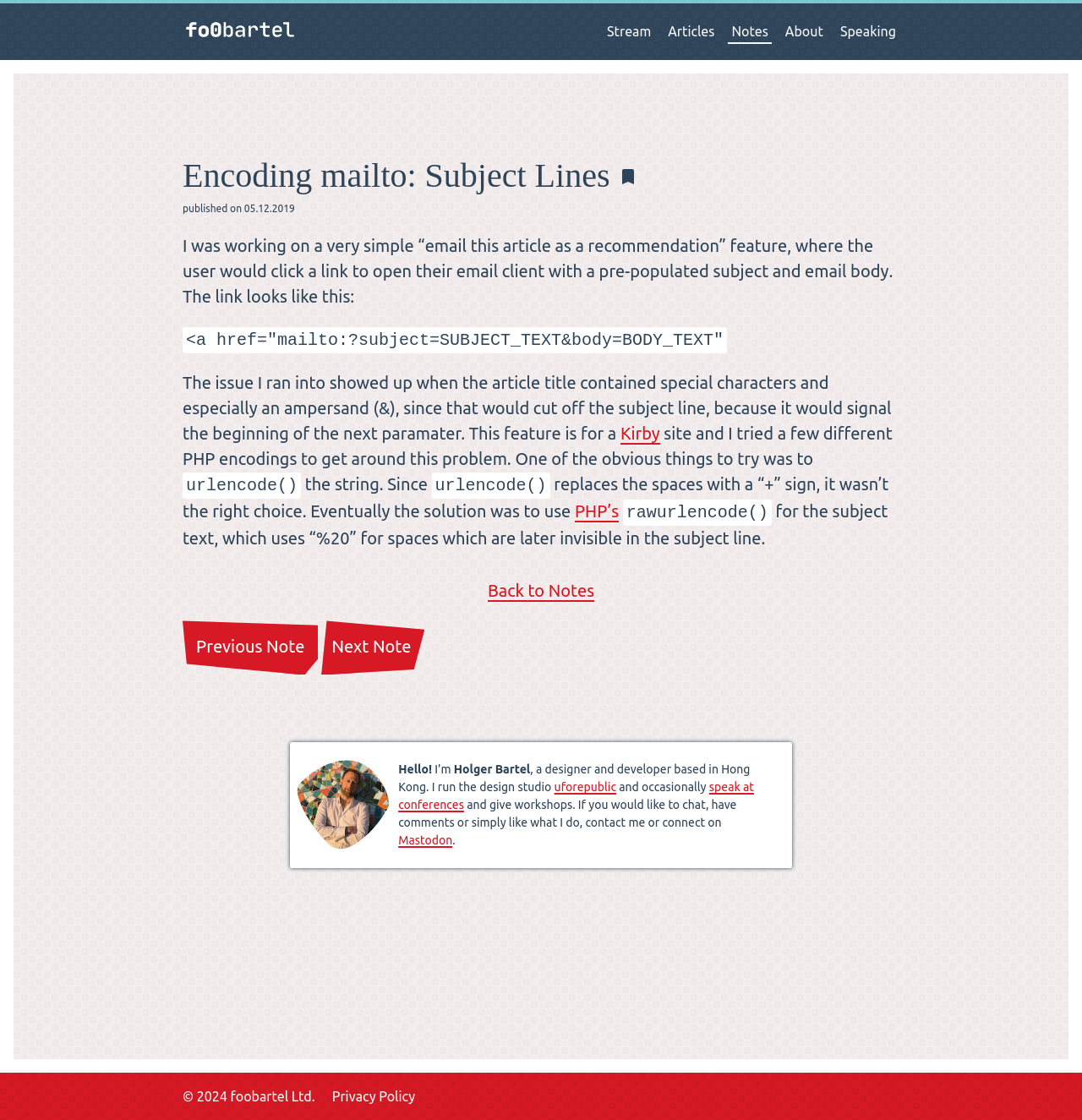Identify the bounding box for the UI element that is described as follows: "0 comments".

None